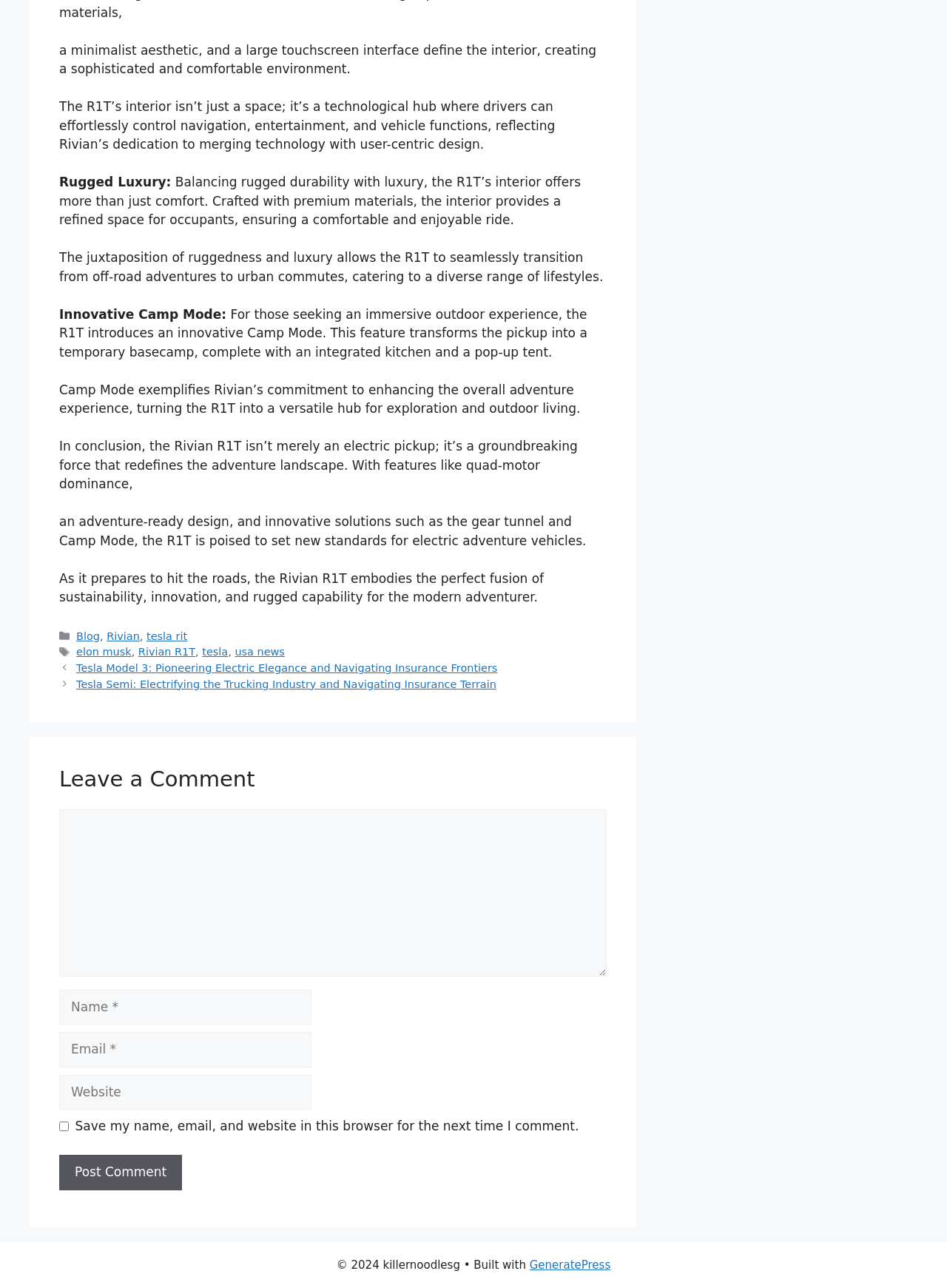Respond to the question with just a single word or phrase: 
What is the name of the electric pickup described in the article?

Rivian R1T